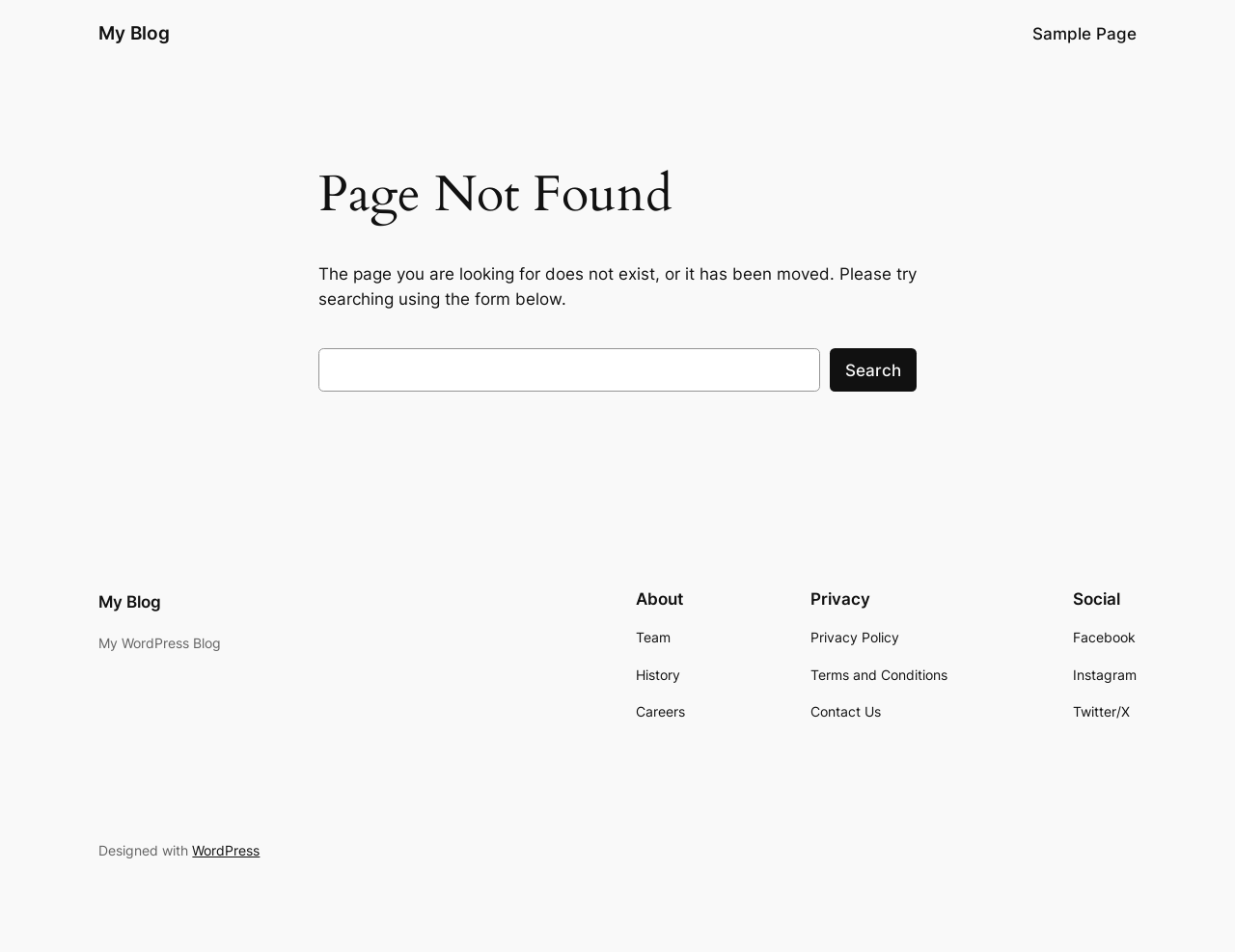Locate the bounding box of the UI element described by: "Twitter/X" in the given webpage screenshot.

[0.868, 0.737, 0.915, 0.759]